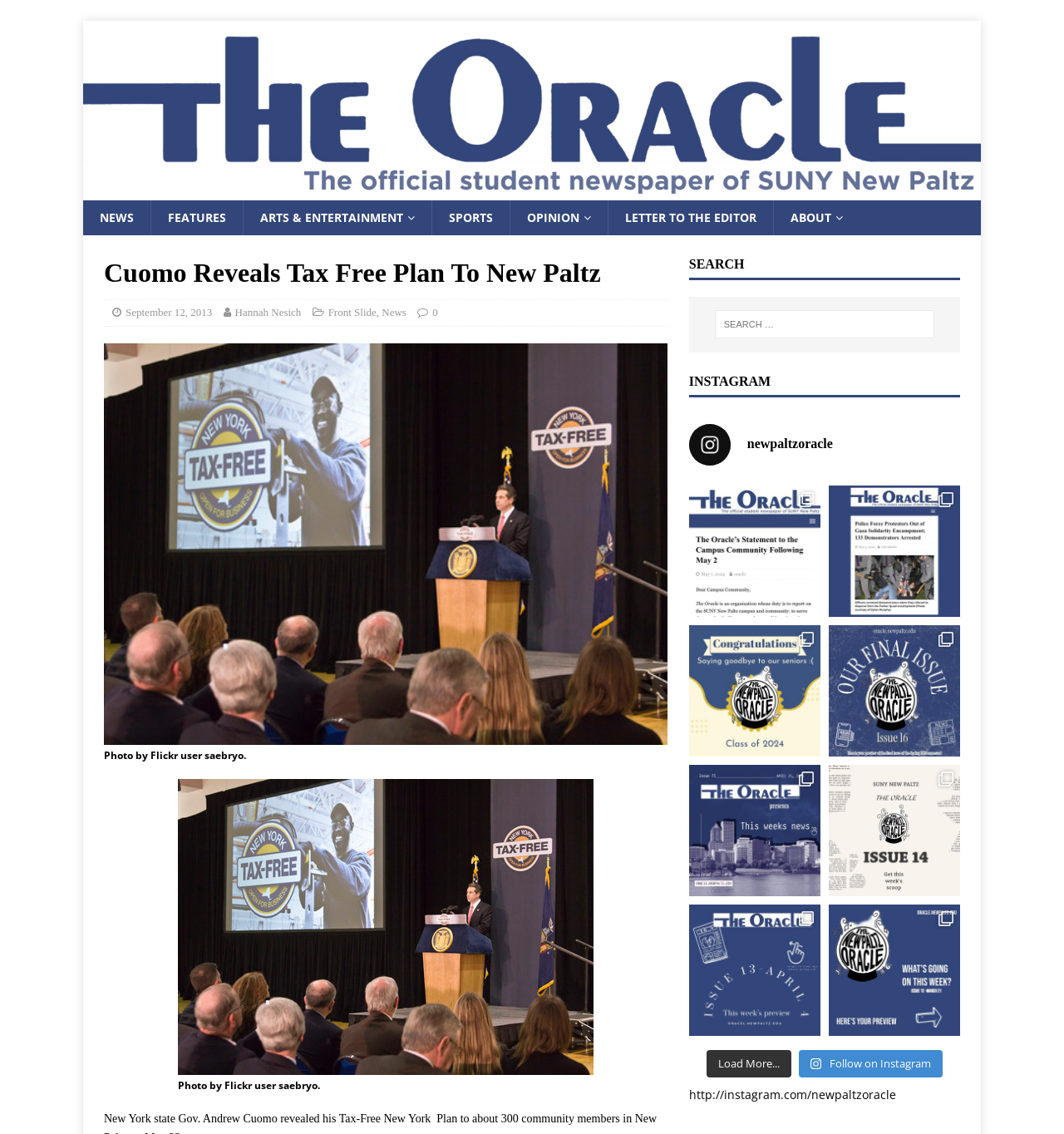Determine the bounding box coordinates for the element that should be clicked to follow this instruction: "Follow the New Paltz Oracle on Instagram". The coordinates should be given as four float numbers between 0 and 1, in the format [left, top, right, bottom].

[0.751, 0.926, 0.886, 0.95]